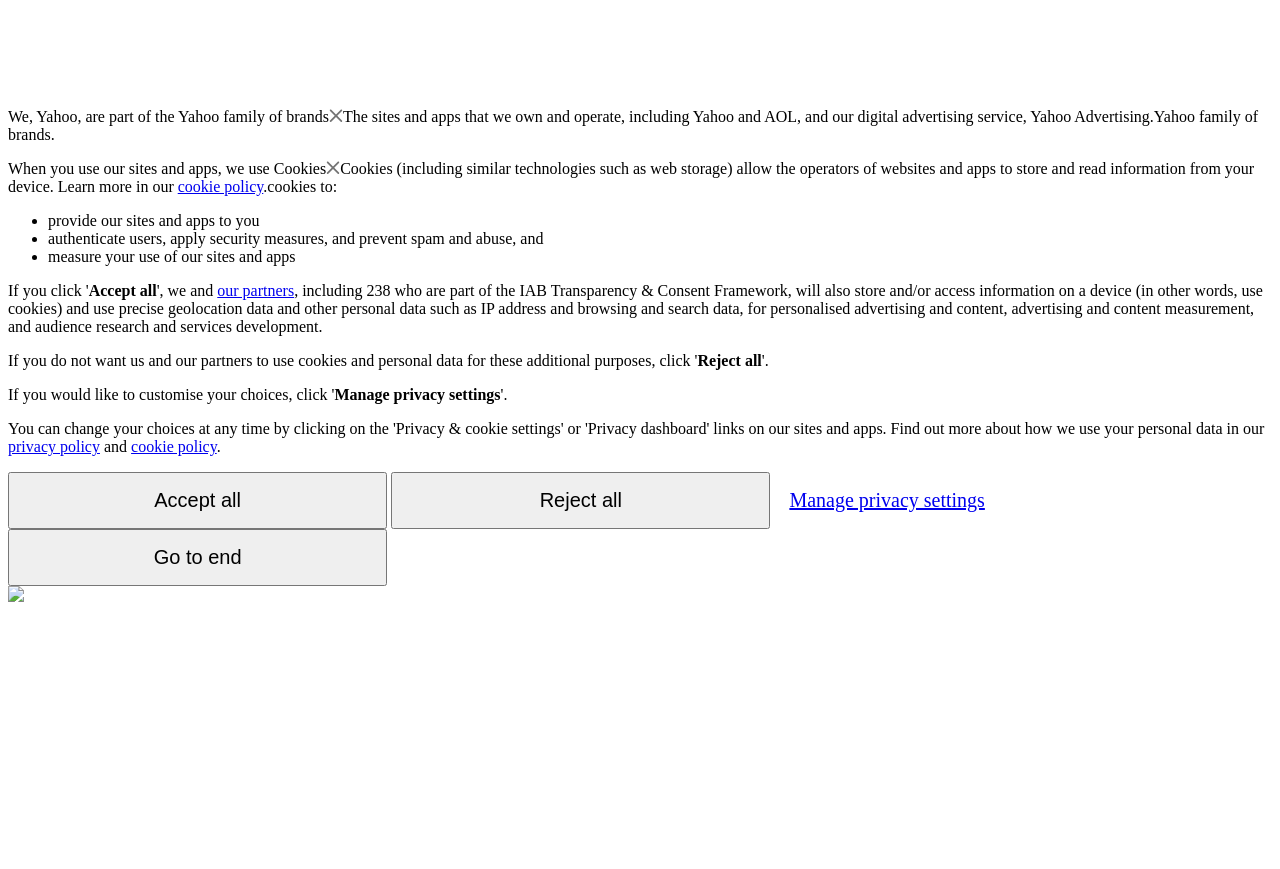Elaborate on the information and visuals displayed on the webpage.

The webpage appears to be a privacy policy or consent page for Yahoo. At the top, there is a brief introduction stating that Yahoo is part of the Yahoo family of brands. Below this, there is a section explaining how Yahoo uses cookies and other technologies to store and read information from devices. This section includes a link to the cookie policy.

The page then lists the purposes of using cookies, including providing sites and apps, authenticating users, applying security measures, and measuring site and app usage. Each purpose is marked with a bullet point.

Following this, there are three buttons: "Accept all", "Reject all", and "Manage privacy settings". The "Accept all" button is located near the top, while the "Reject all" button is positioned below it. The "Manage privacy settings" button is placed further down the page.

Additionally, there are links to the privacy policy and cookie policy at the bottom of the page. An image is also present at the very bottom of the page, although its content is not specified.